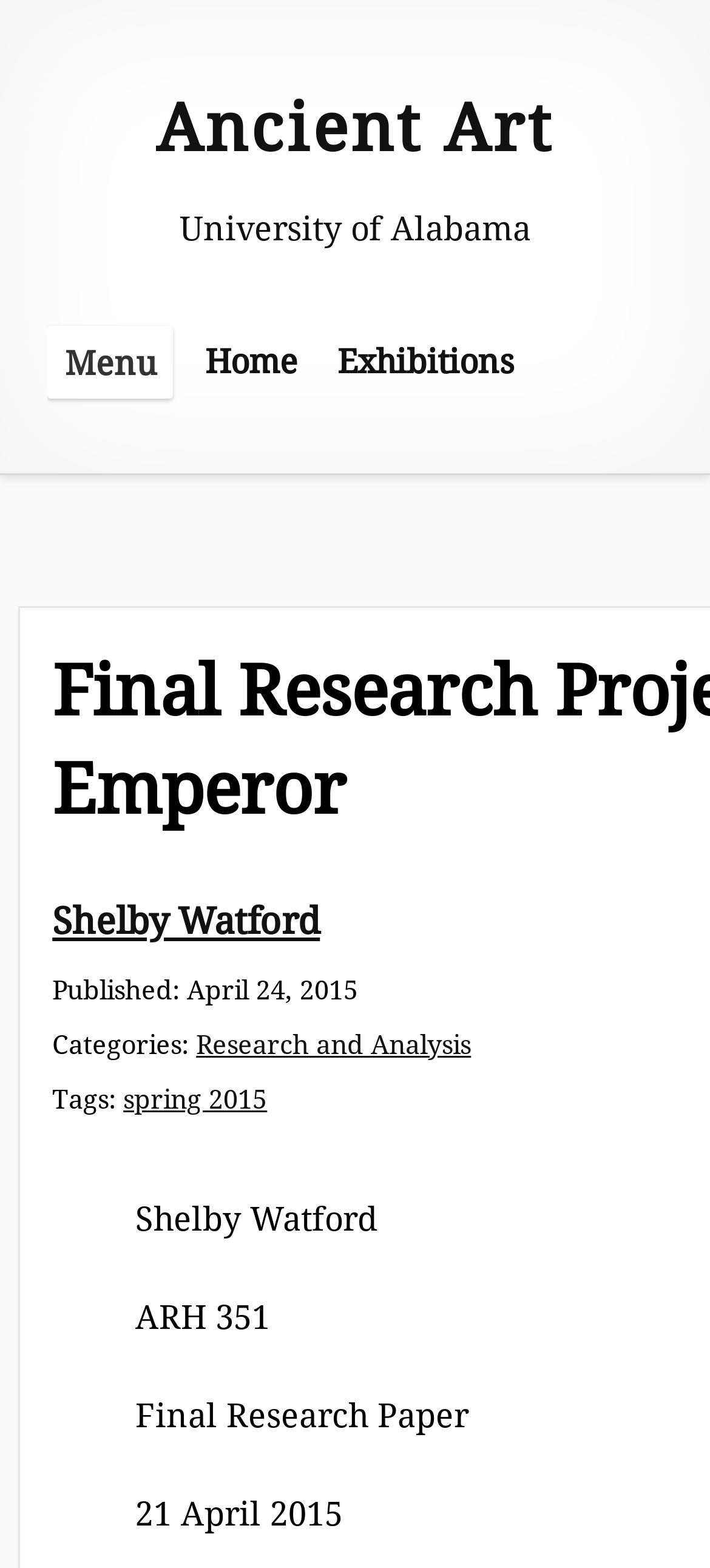What is the course code?
Using the image as a reference, deliver a detailed and thorough answer to the question.

The course code is obtained from the StaticText element 'ARH 351' with bounding box coordinates [0.191, 0.825, 0.381, 0.853].